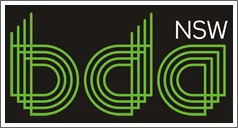Analyze the image and describe all the key elements you observe.

The image features the logo of the Building Designers Association (BDA) of New South Wales (NSW). The logo is designed using a modern and sleek aesthetic, prominently displaying the letters "bda" in a vibrant green color against a black background. The letters are interconnected with geometric lines, symbolizing collaboration and innovation within the building design industry. The addition of "NSW" emphasizes the organization's regional focus, representing the interests and professionals involved in building design throughout New South Wales. This logo reflects the BDA's commitment to advancing high standards in building design and supporting its members.